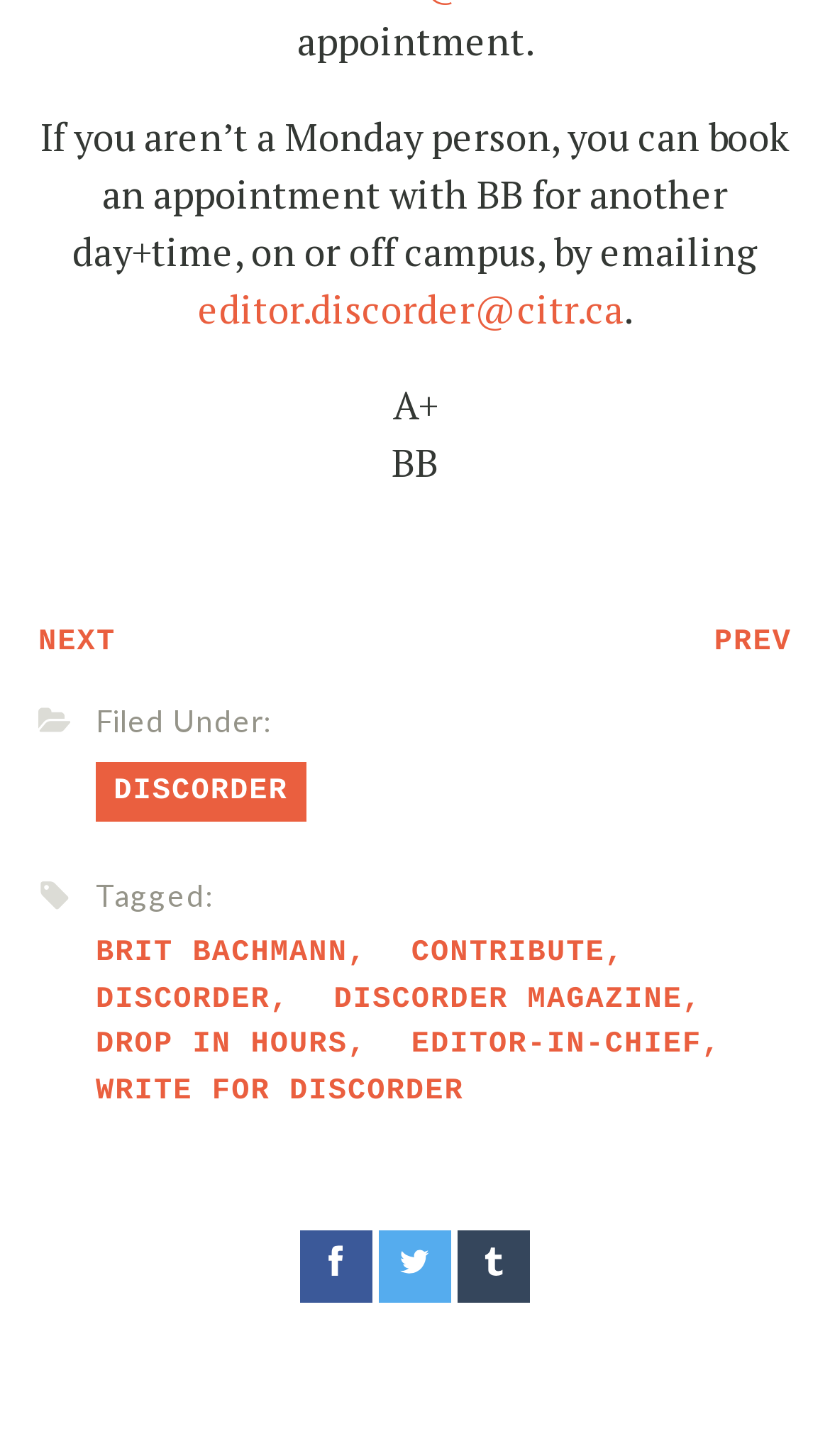Find the bounding box coordinates for the HTML element specified by: "editor.discorder@citr.ca".

[0.238, 0.194, 0.751, 0.23]